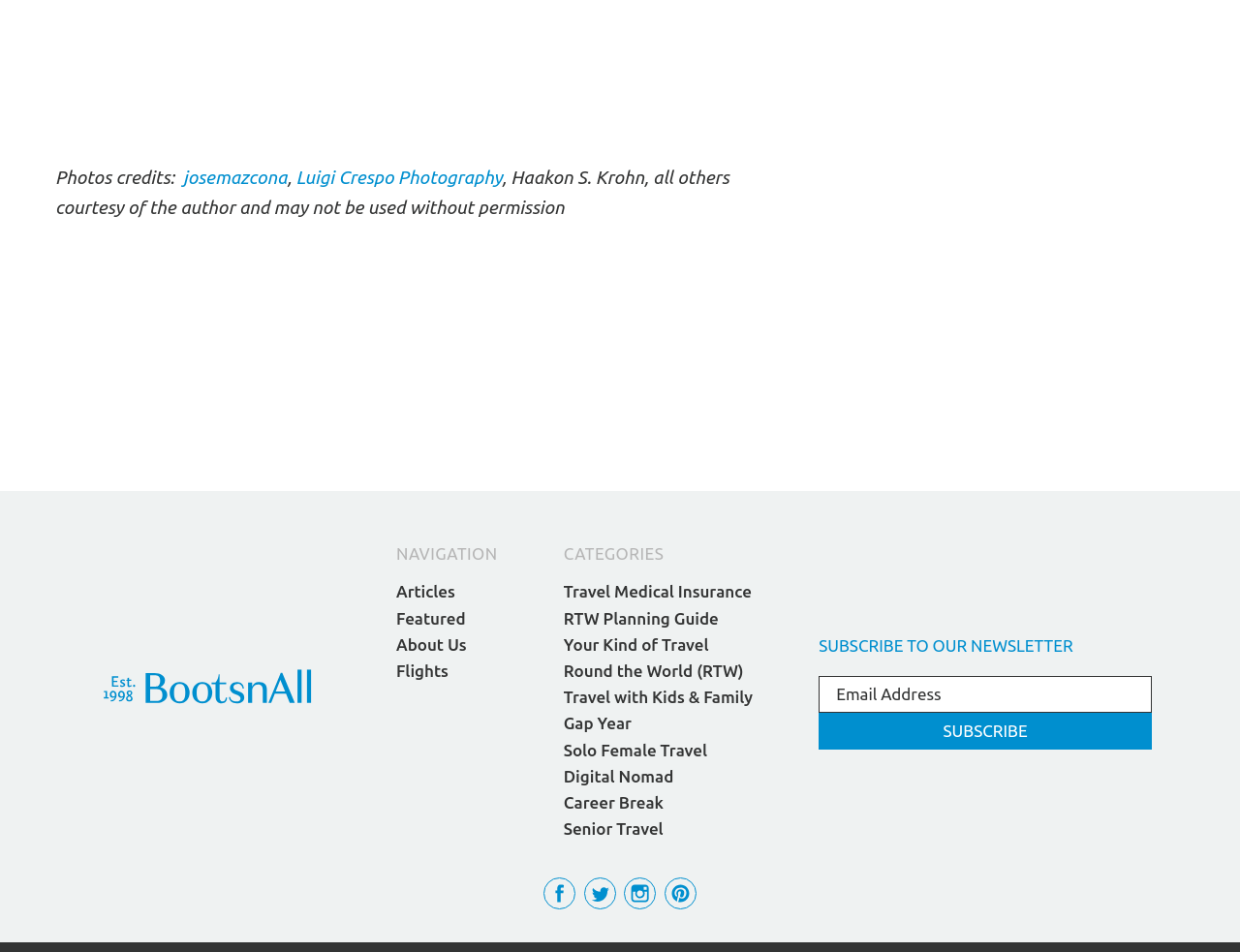Provide a single word or phrase to answer the given question: 
How many social media links are at the bottom of the webpage?

4